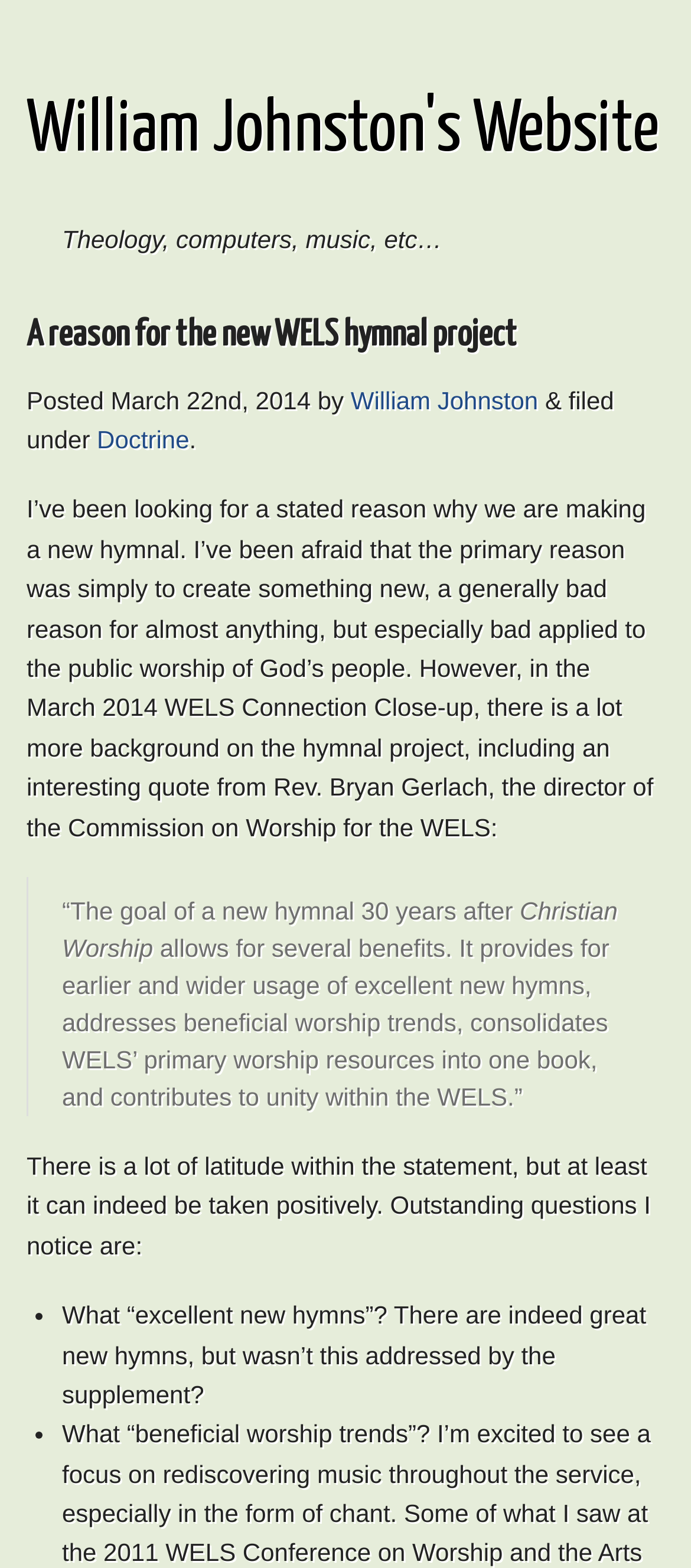What is one of the outstanding questions about the hymnal project?
Please craft a detailed and exhaustive response to the question.

One of the outstanding questions about the hymnal project is what 'excellent new hymns' are being referred to, as the author wonders if this wasn't already addressed by the supplement.